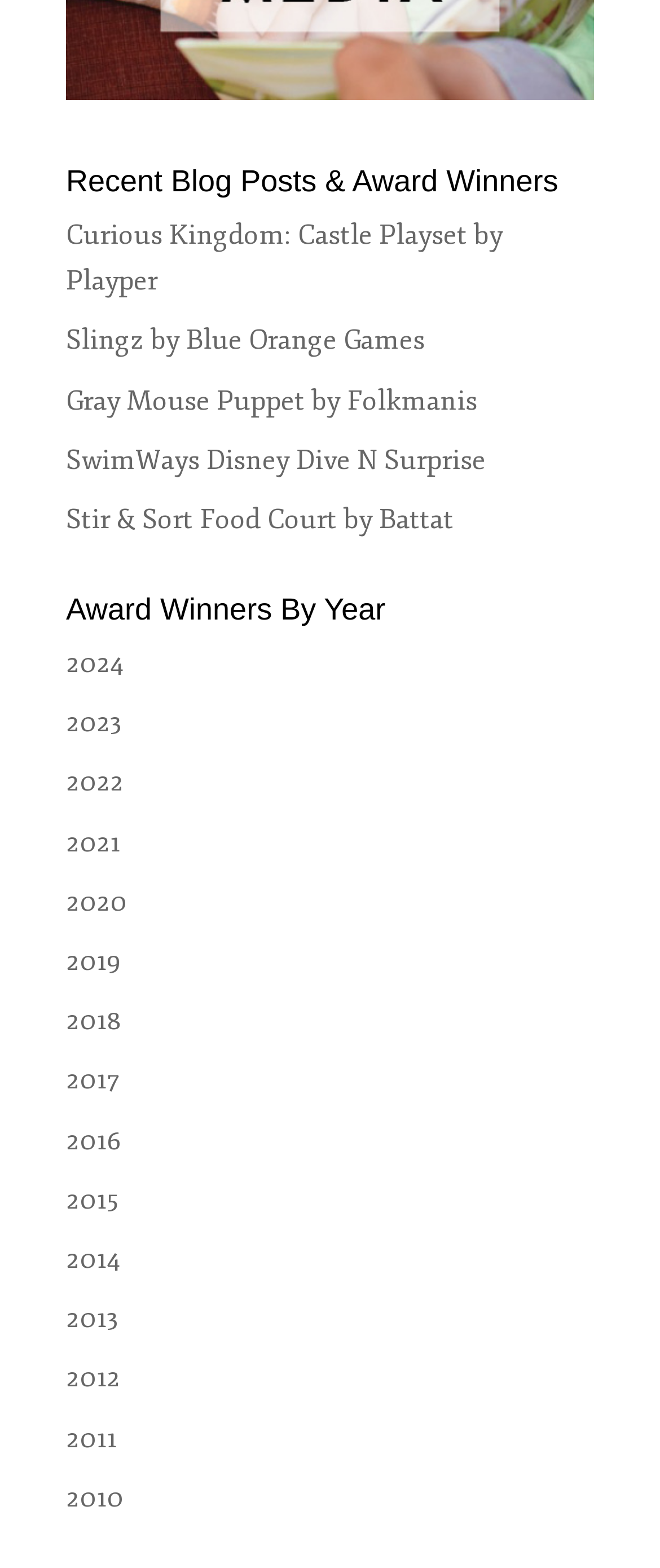Specify the bounding box coordinates of the region I need to click to perform the following instruction: "learn more about Curious Kingdom: Castle Playset". The coordinates must be four float numbers in the range of 0 to 1, i.e., [left, top, right, bottom].

[0.1, 0.139, 0.762, 0.19]